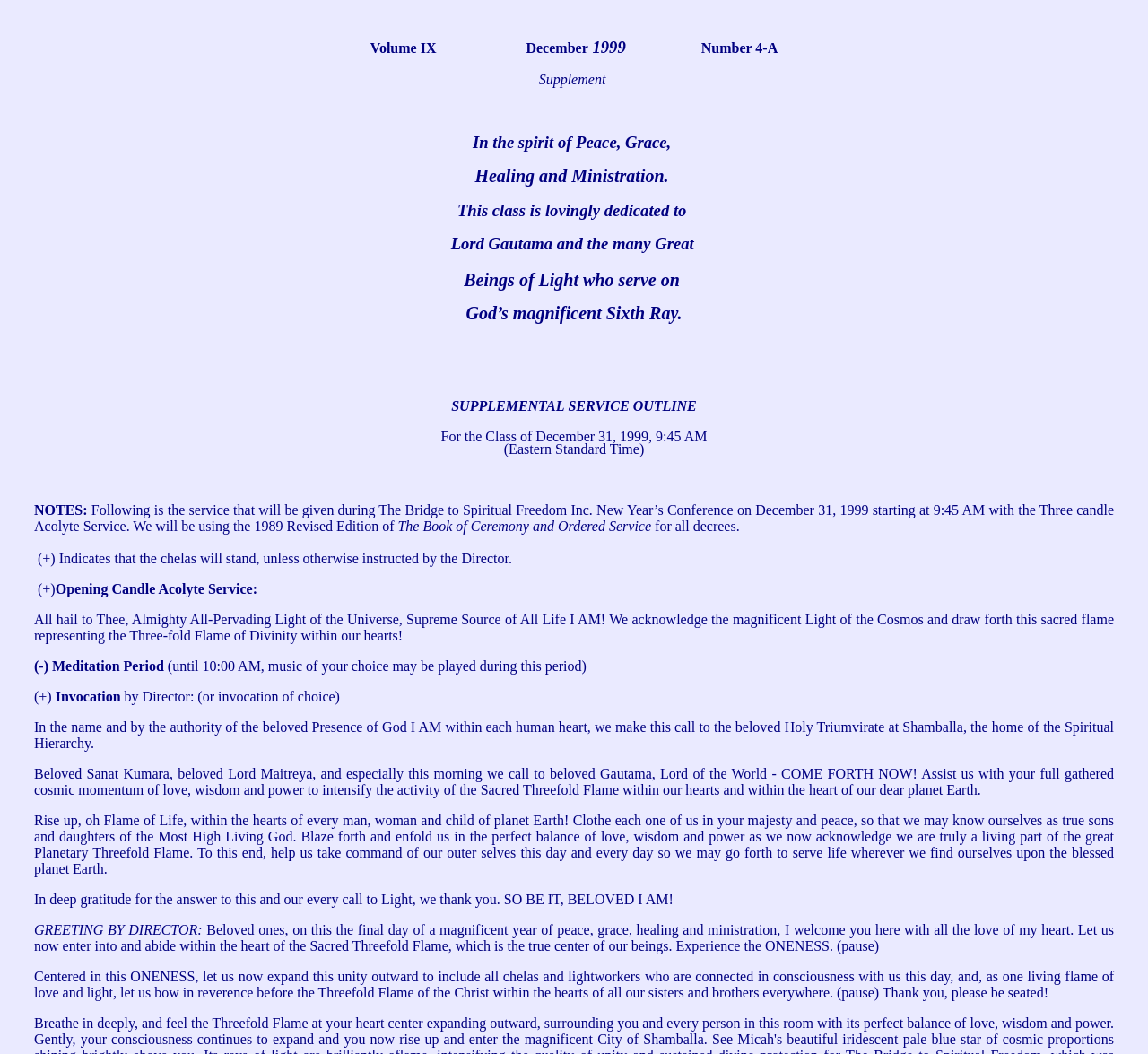Refer to the image and provide a thorough answer to this question:
What is the date of the Class of Supplement?

The date of the Class of Supplement can be found in the text 'For the Class of December 31, 1999, 9:45 AM' which indicates the date of the class.